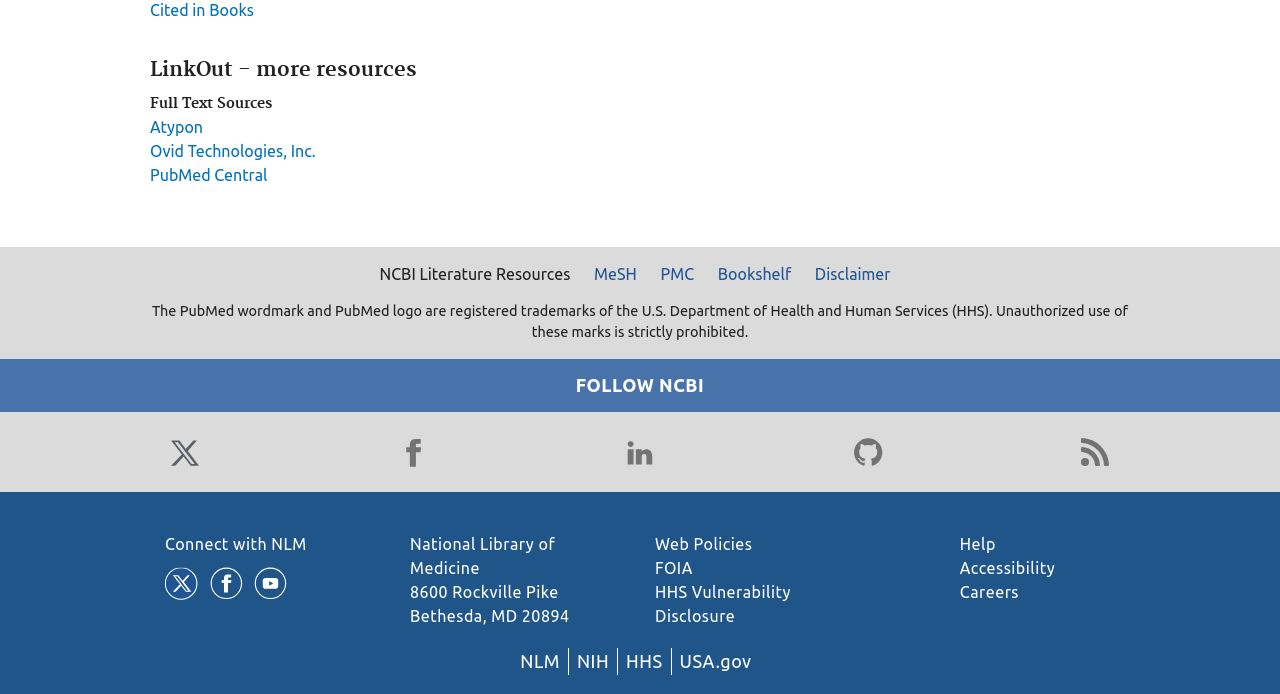Please respond to the question with a concise word or phrase:
What is the address of the library?

8600 Rockville Pike Bethesda, MD 20894